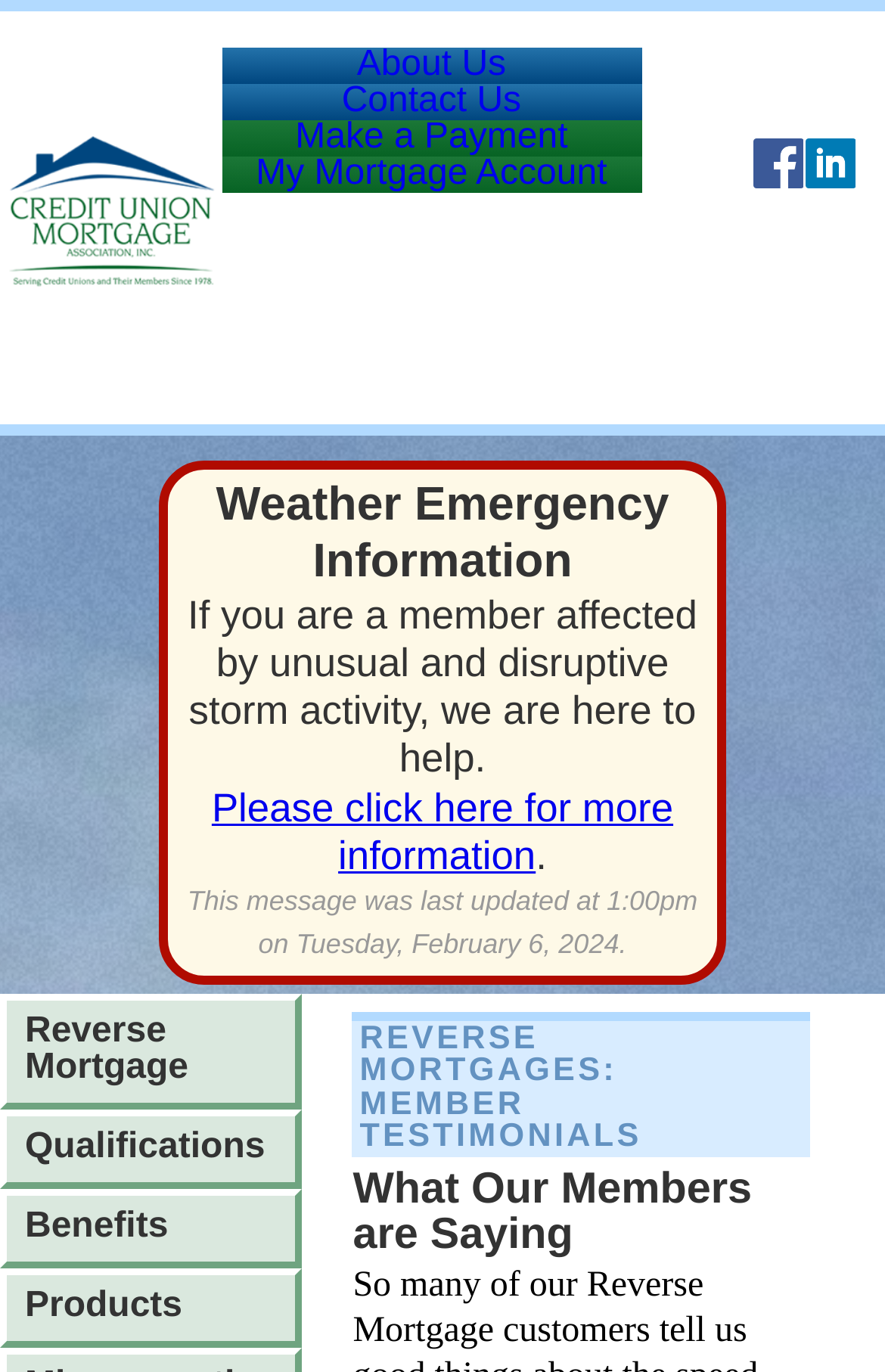Extract the main heading from the webpage content.

Weather Emergency Information